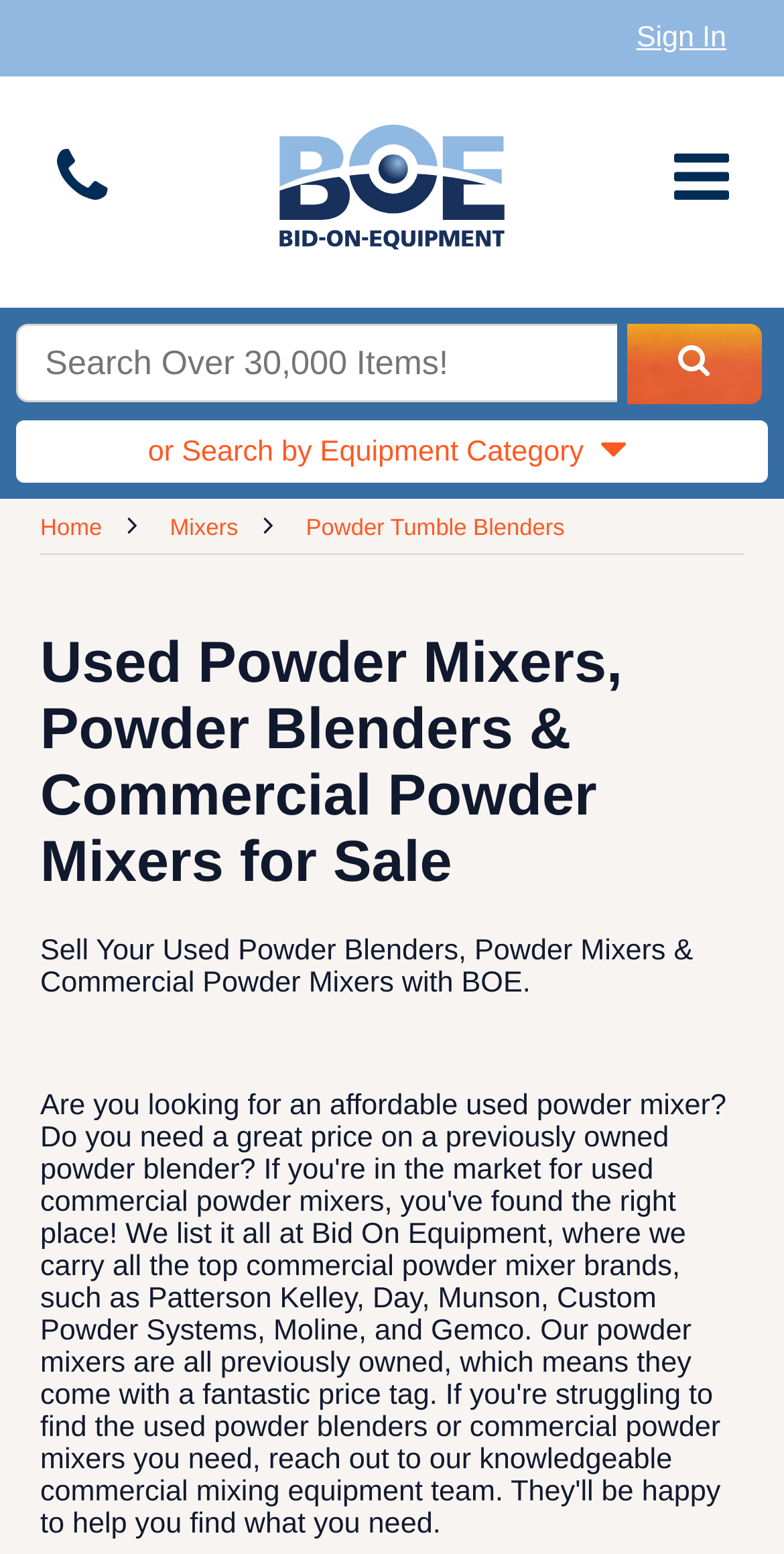Determine the bounding box coordinates of the UI element that matches the following description: "×". The coordinates should be four float numbers between 0 and 1 in the format [left, top, right, bottom].

[0.779, 0.0, 0.936, 0.075]